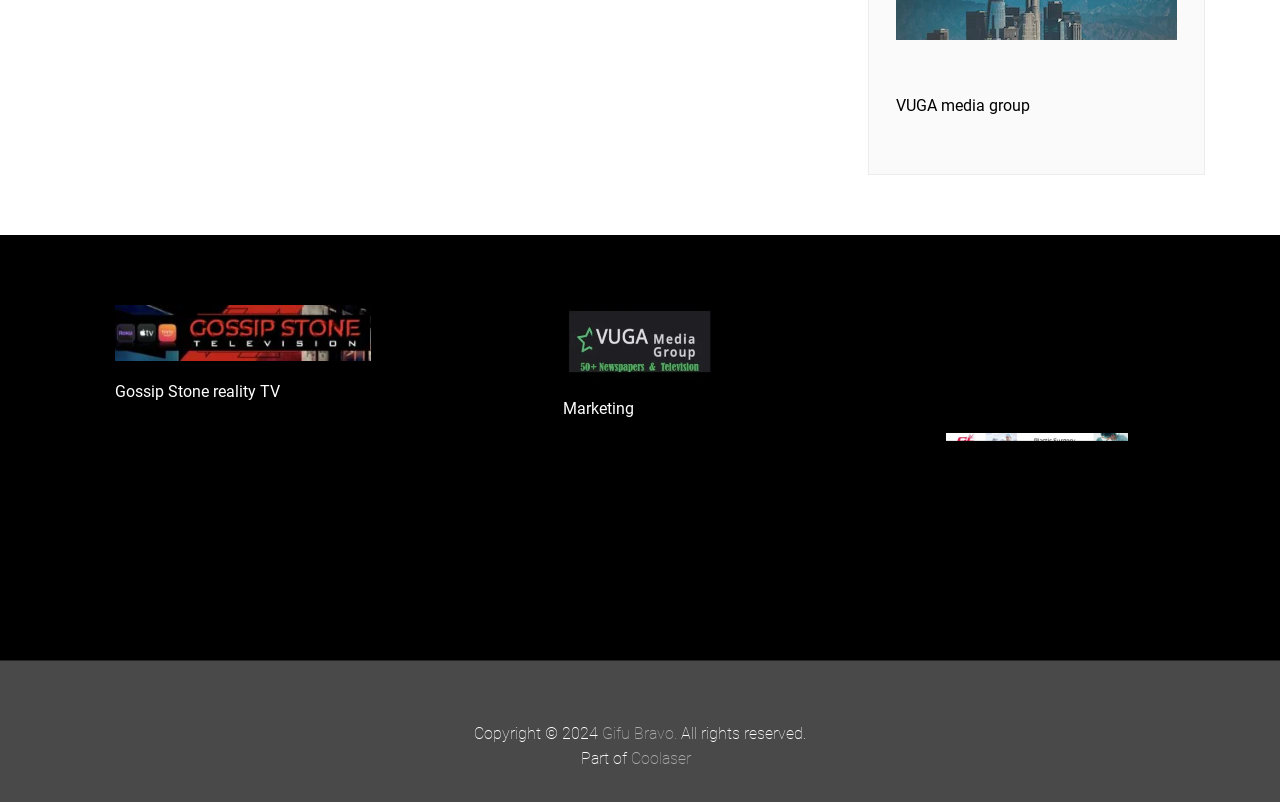Pinpoint the bounding box coordinates for the area that should be clicked to perform the following instruction: "learn about medical spa in miami".

[0.739, 0.384, 0.881, 0.408]